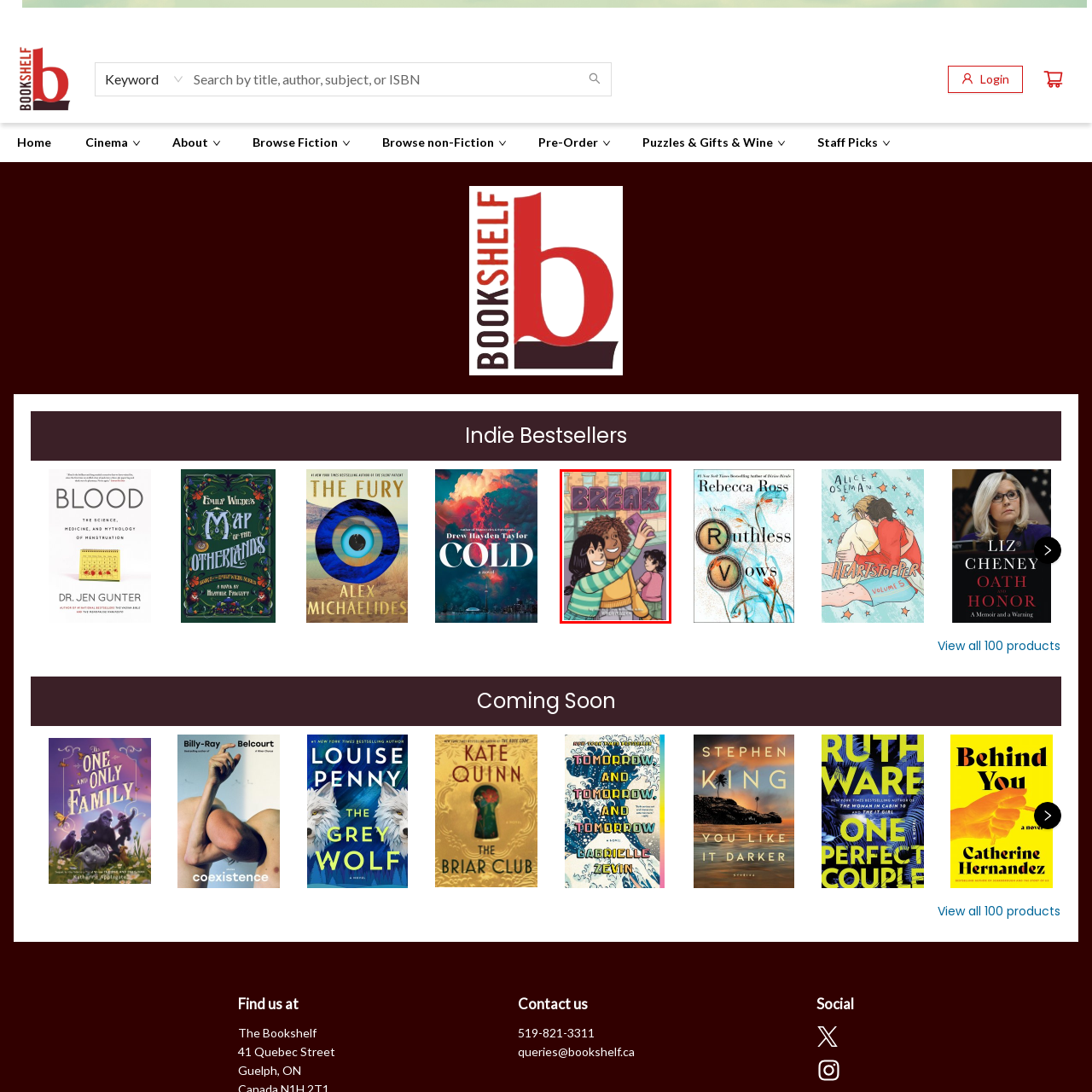Draft a detailed caption for the image located inside the red outline.

The image features the cover of the graphic novel titled "Break." It depicts two cheerful young girls taking a selfie, with one girl sporting curly hair and a bright smile, while the other, dressed in a striped sweater, looks excited as she captures the moment. In the background, a third character, a boy in a pink shirt, appears, suggesting a playful and vibrant atmosphere. The title "BREAK" is prominently displayed in bold, colorful letters at the top, creating an inviting and engaging aesthetic that hints at themes of friendship and fun times spent together. The lively urban backdrop enhances the sense of youthful adventure.